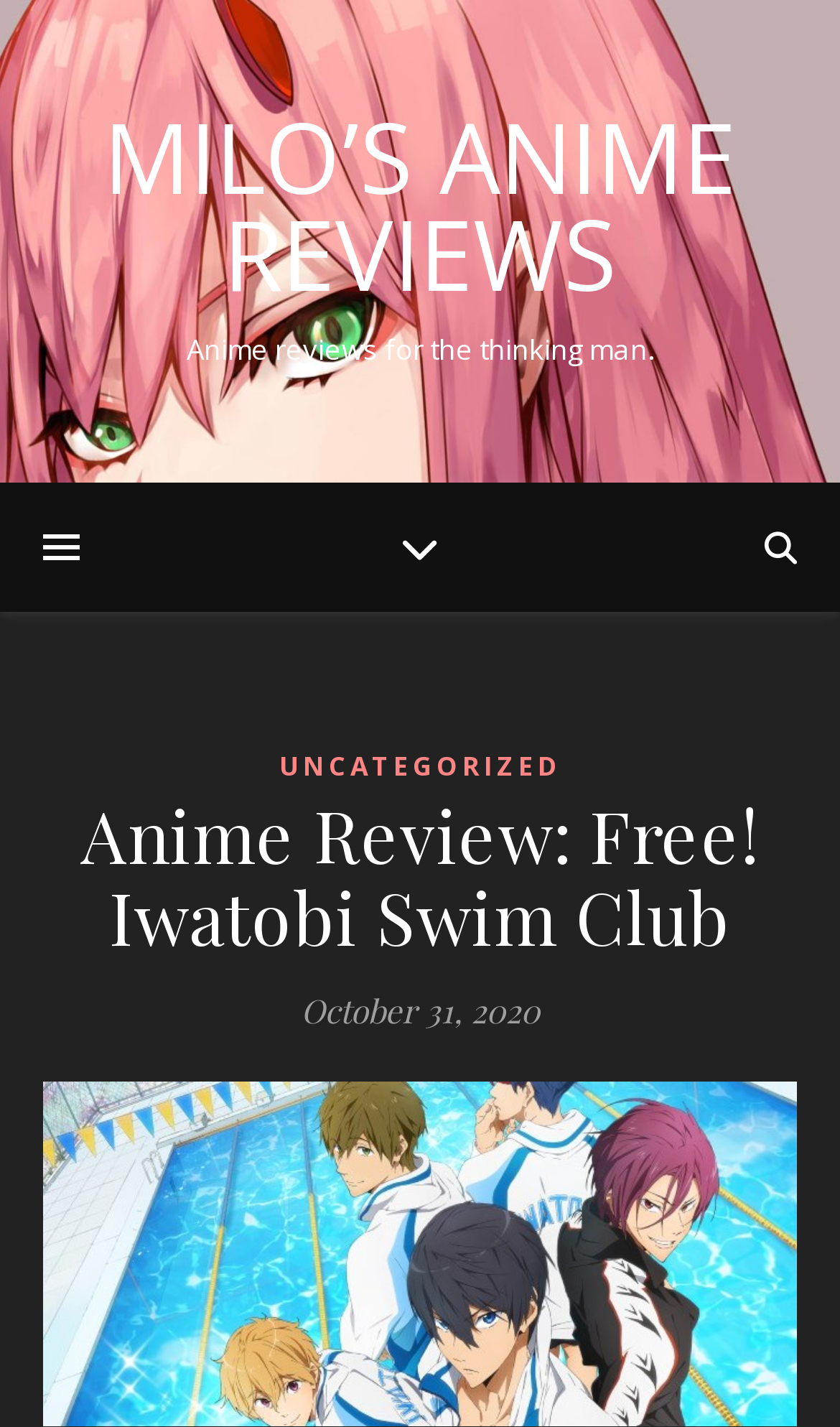Predict the bounding box coordinates of the UI element that matches this description: "Milo’s Anime Reviews". The coordinates should be in the format [left, top, right, bottom] with each value between 0 and 1.

[0.0, 0.075, 1.0, 0.211]